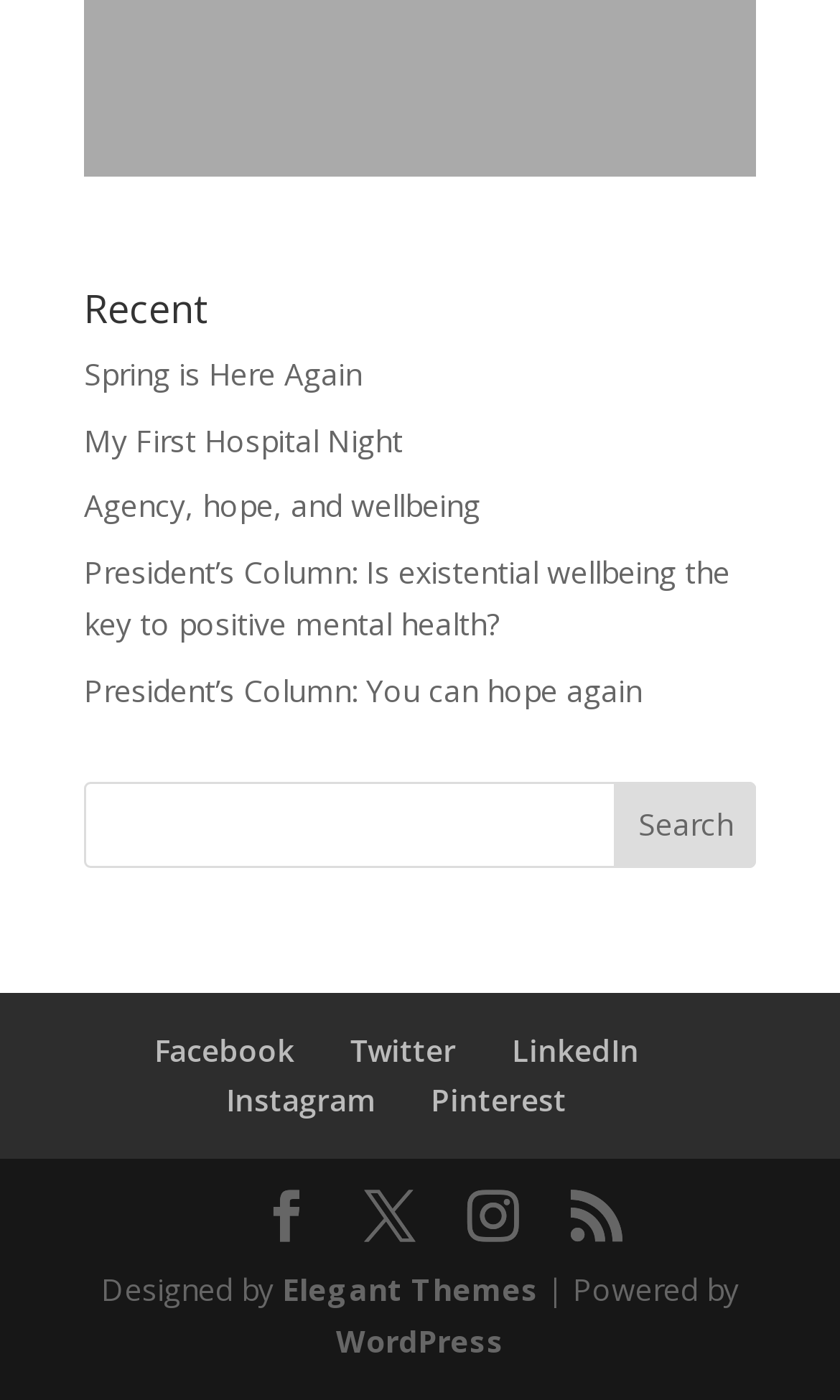What is the name of the theme designer?
Based on the image, provide your answer in one word or phrase.

Elegant Themes